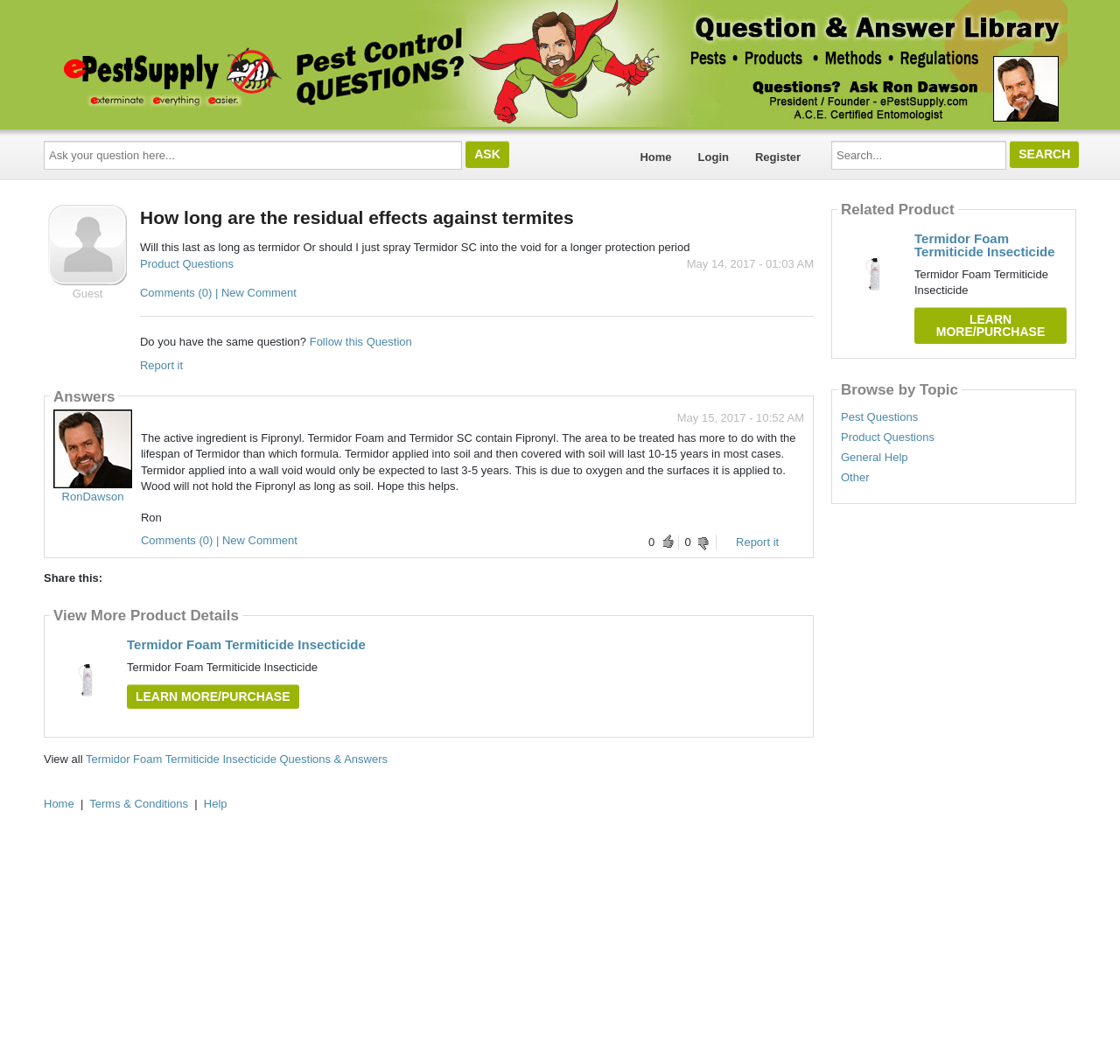How long does Termidor last in soil?
Using the screenshot, give a one-word or short phrase answer.

10-15 years